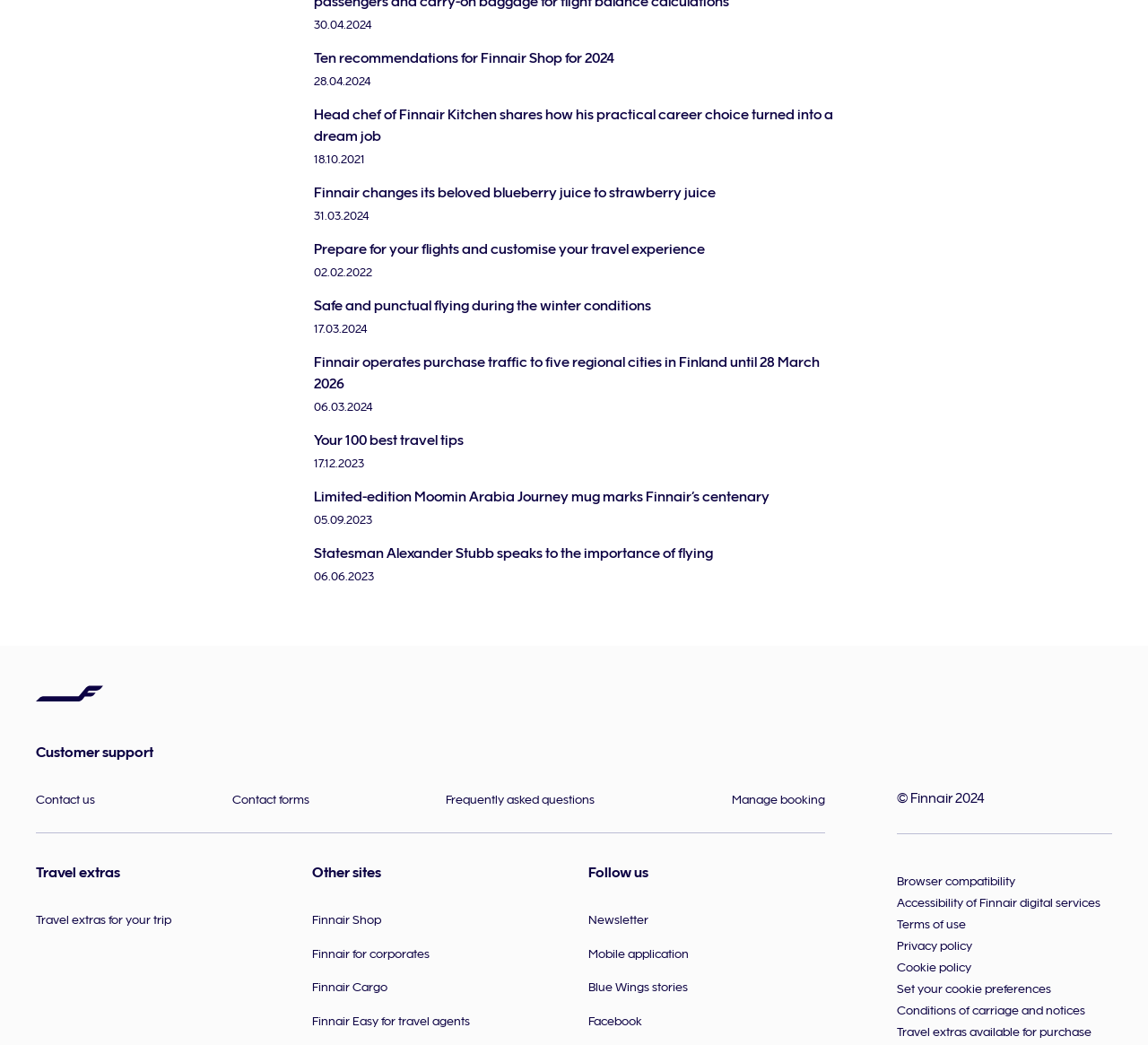Bounding box coordinates must be specified in the format (top-left x, top-left y, bottom-right x, bottom-right y). All values should be floating point numbers between 0 and 1. What are the bounding box coordinates of the UI element described as: Terms of use

[0.781, 0.875, 0.841, 0.893]